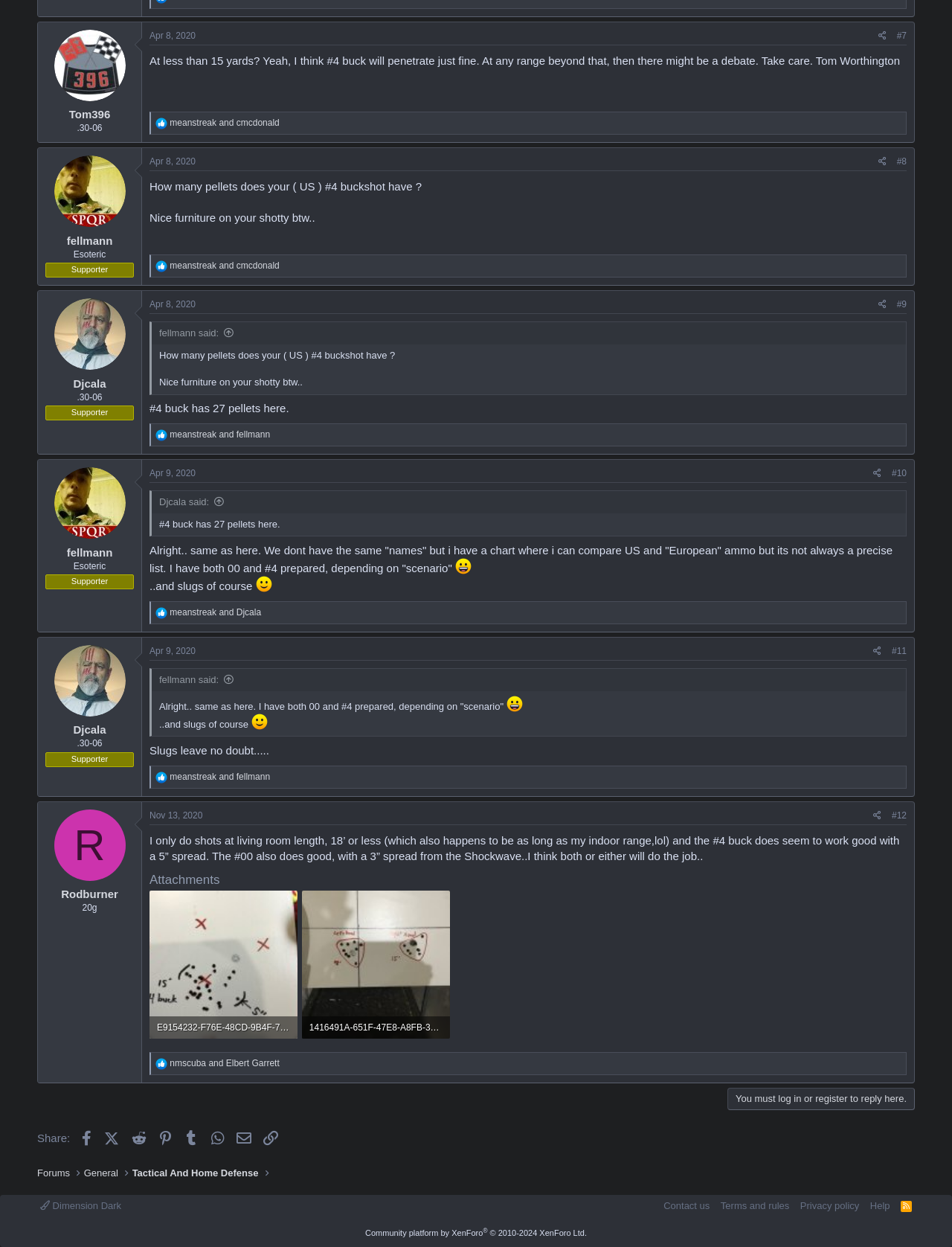Provide a short, one-word or phrase answer to the question below:
How many pellets does #4 buckshot have according to fellmann?

27